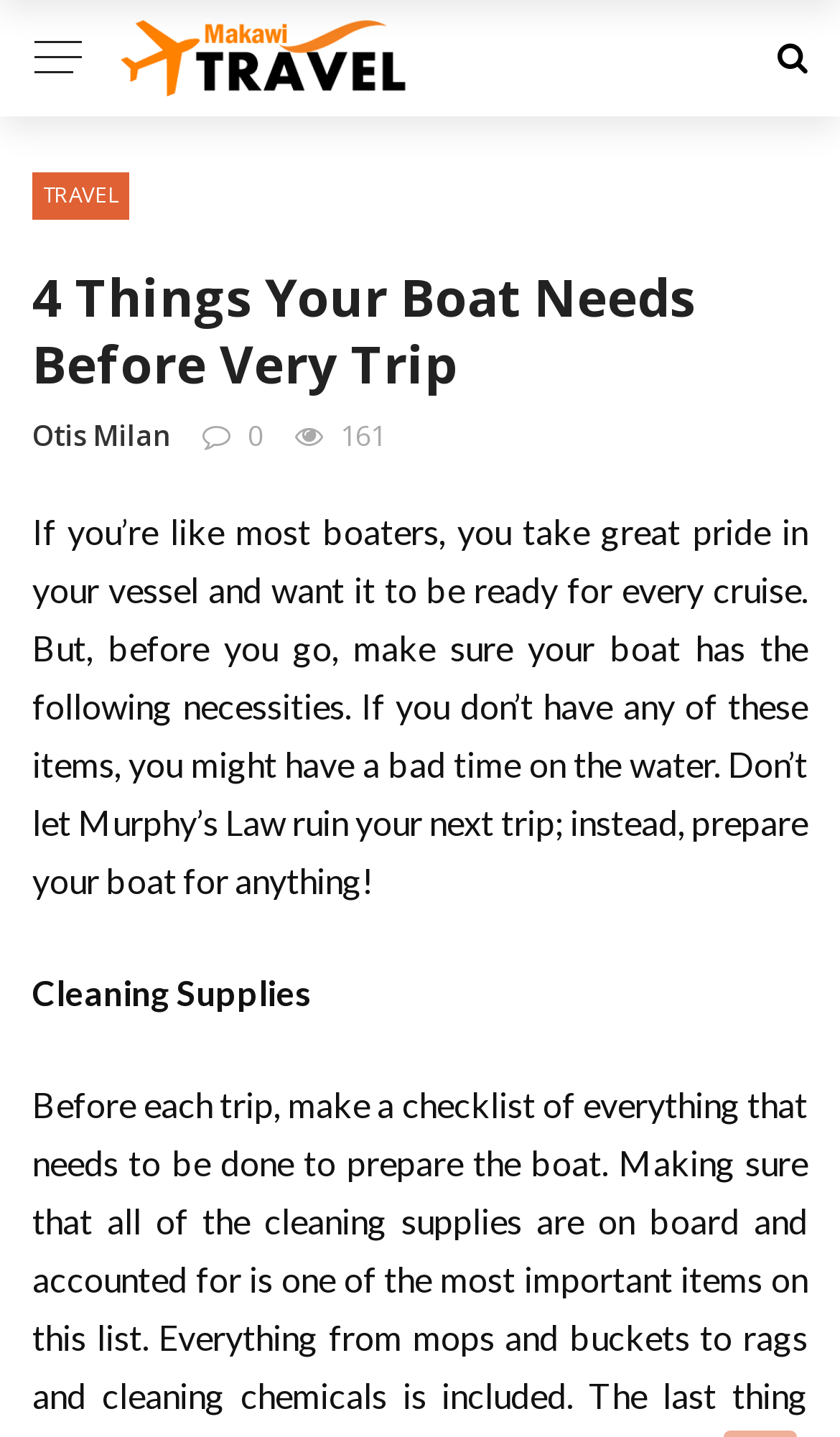Using the webpage screenshot, find the UI element described by alt="Logo". Provide the bounding box coordinates in the format (top-left x, top-left y, bottom-right x, bottom-right y), ensuring all values are floating point numbers between 0 and 1.

[0.041, 0.013, 0.503, 0.068]